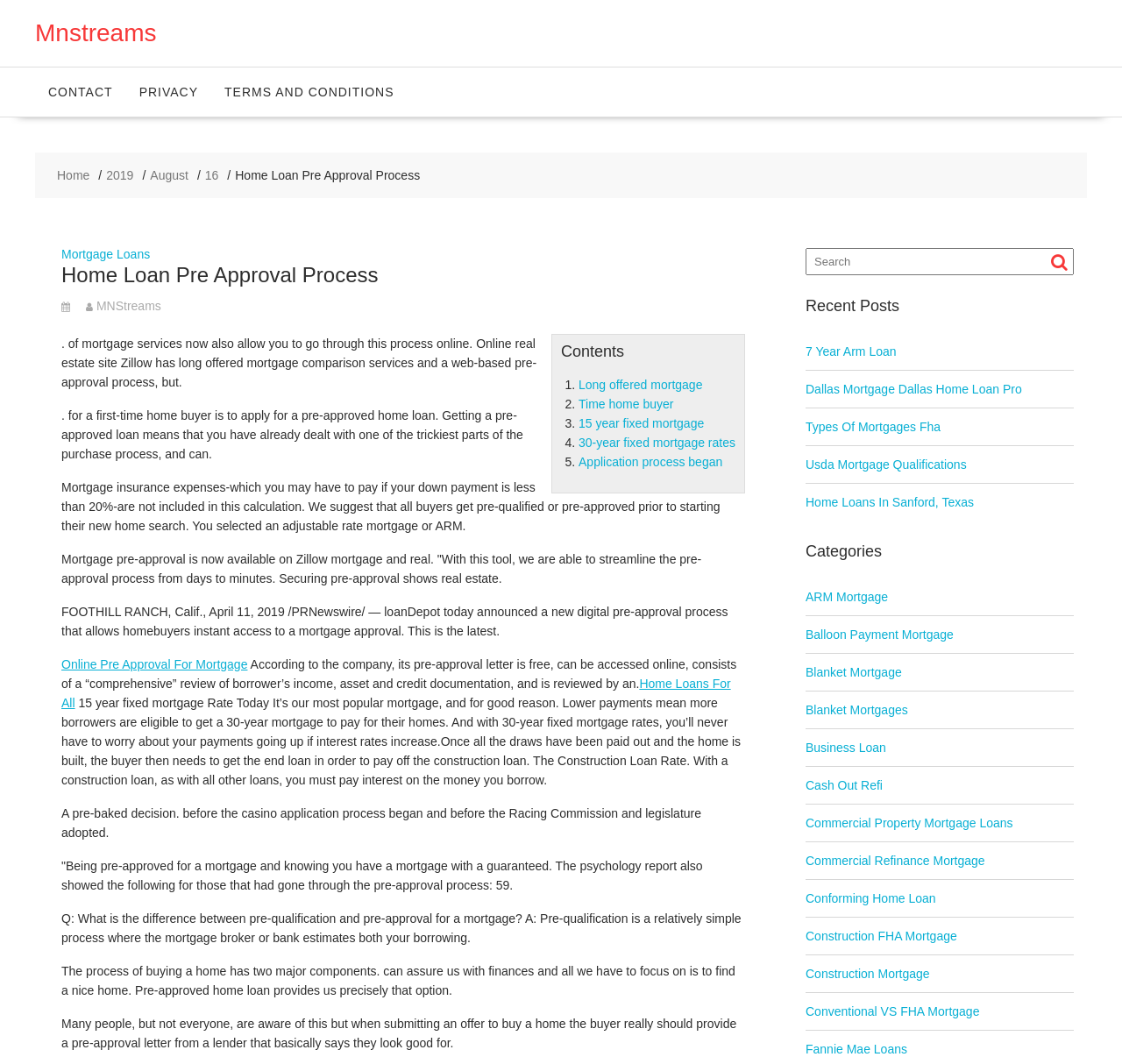Identify the bounding box coordinates for the element you need to click to achieve the following task: "View 'Recent Posts'". Provide the bounding box coordinates as four float numbers between 0 and 1, in the form [left, top, right, bottom].

[0.718, 0.28, 0.957, 0.297]